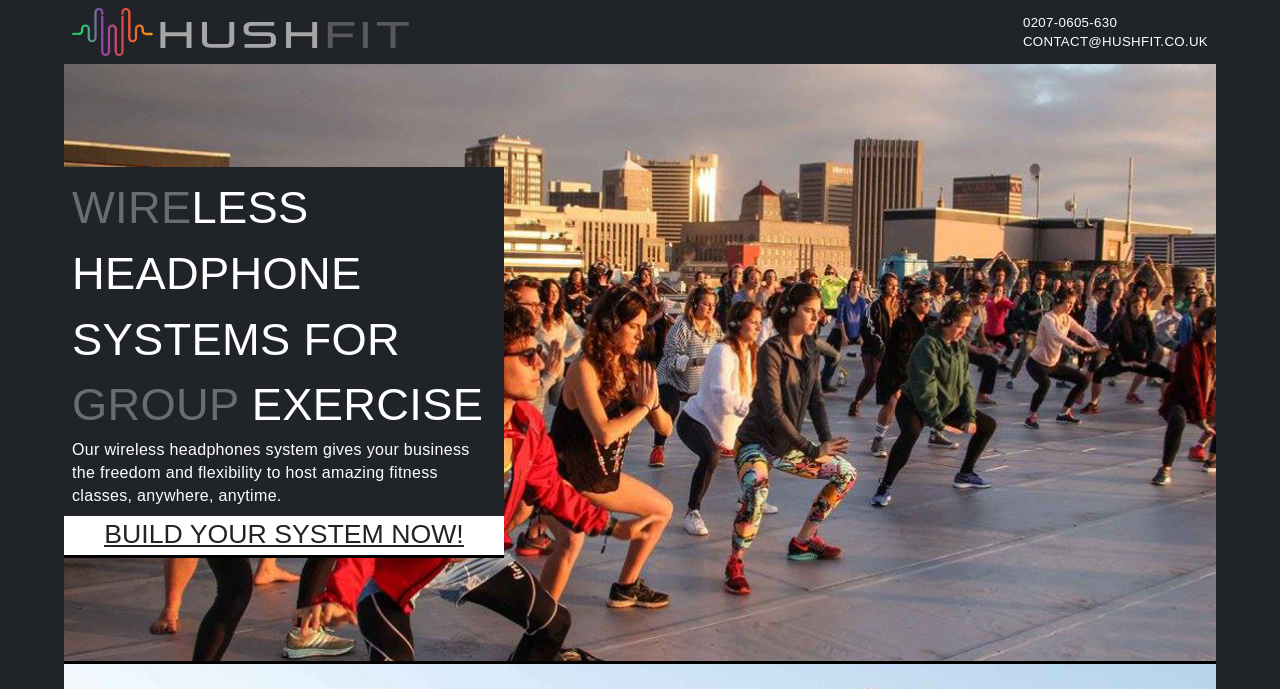How can I get started with Hushfit's system?
Please provide a comprehensive answer based on the information in the image.

The webpage provides a clear call-to-action button 'BUILD YOUR SYSTEM NOW!' which suggests that users can get started with Hushfit's system by clicking on this button and following the subsequent steps.